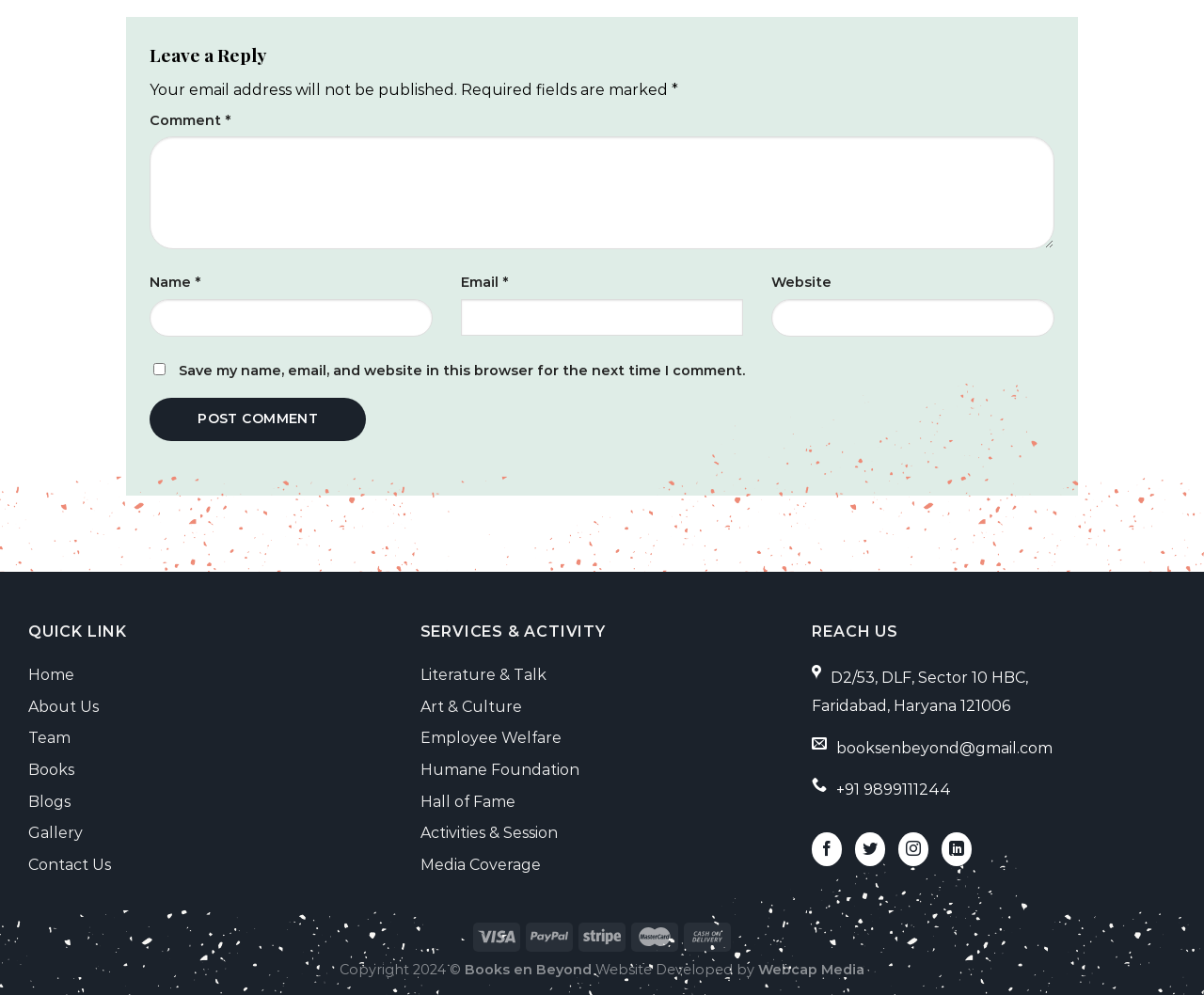Determine the bounding box coordinates of the section to be clicked to follow the instruction: "Contact Us". The coordinates should be given as four float numbers between 0 and 1, formatted as [left, top, right, bottom].

[0.023, 0.853, 0.092, 0.885]